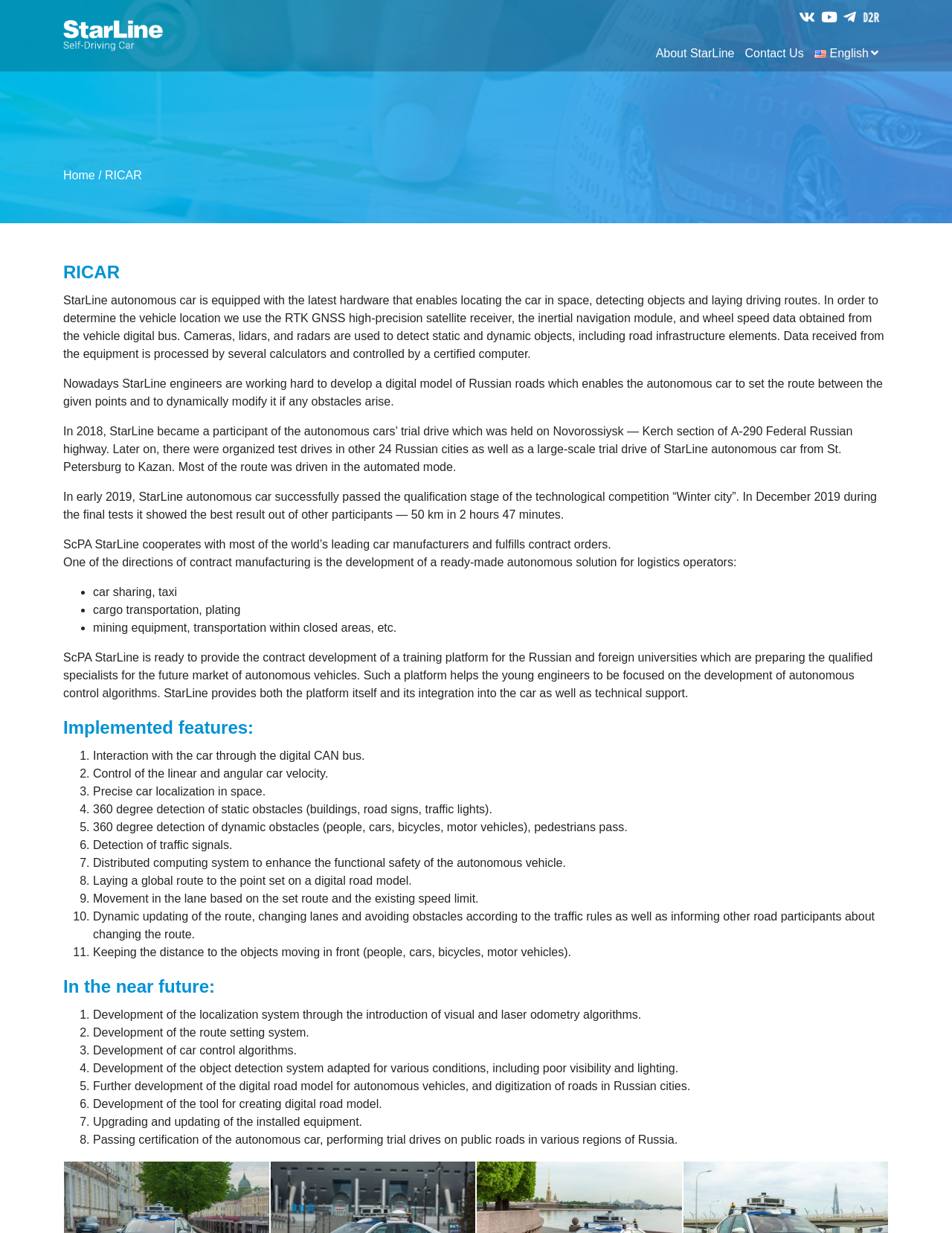From the given element description: "About StarLine", find the bounding box for the UI element. Provide the coordinates as four float numbers between 0 and 1, in the order [left, top, right, bottom].

[0.689, 0.029, 0.771, 0.058]